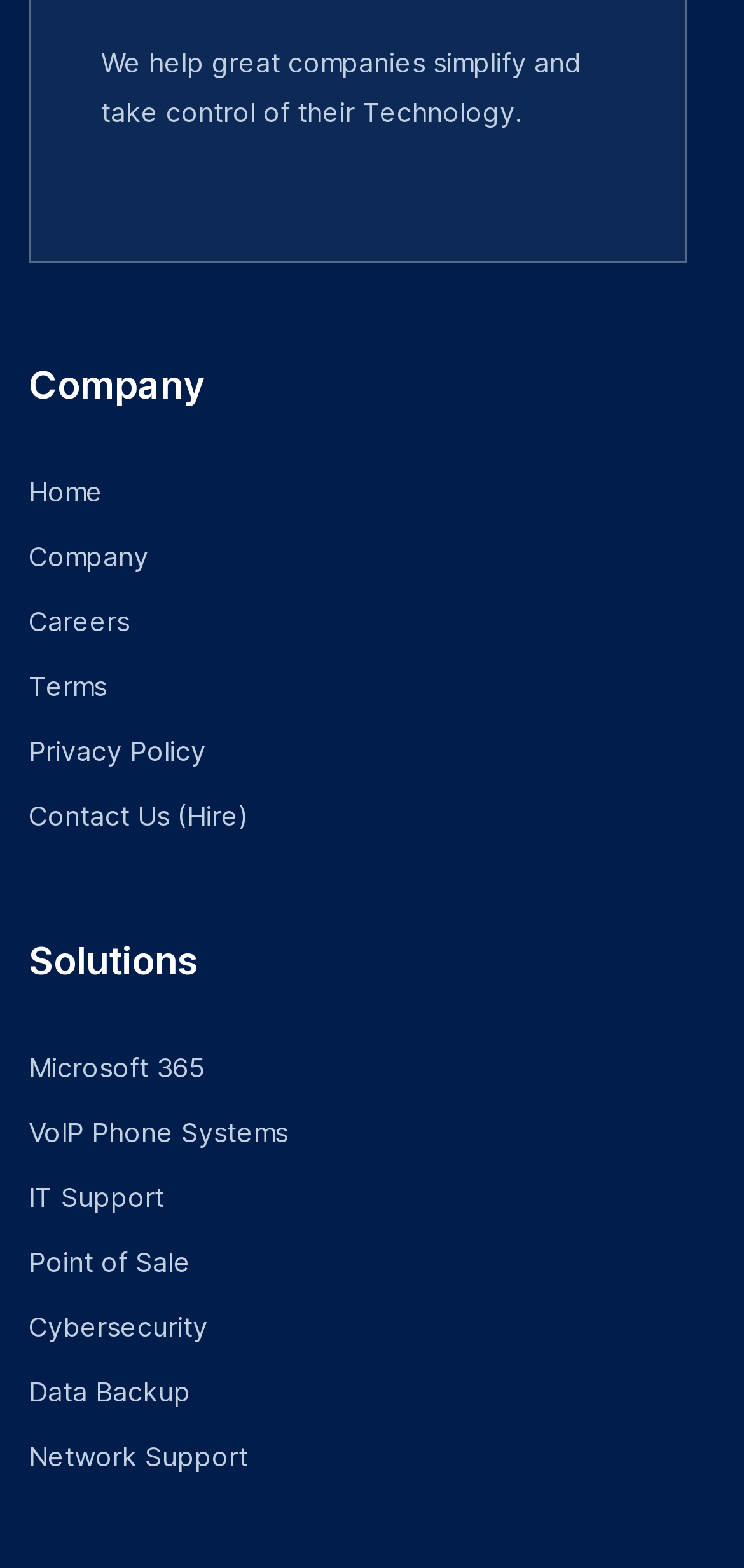Bounding box coordinates are to be given in the format (top-left x, top-left y, bottom-right x, bottom-right y). All values must be floating point numbers between 0 and 1. Provide the bounding box coordinate for the UI element described as: IT Support

[0.038, 0.753, 0.221, 0.774]